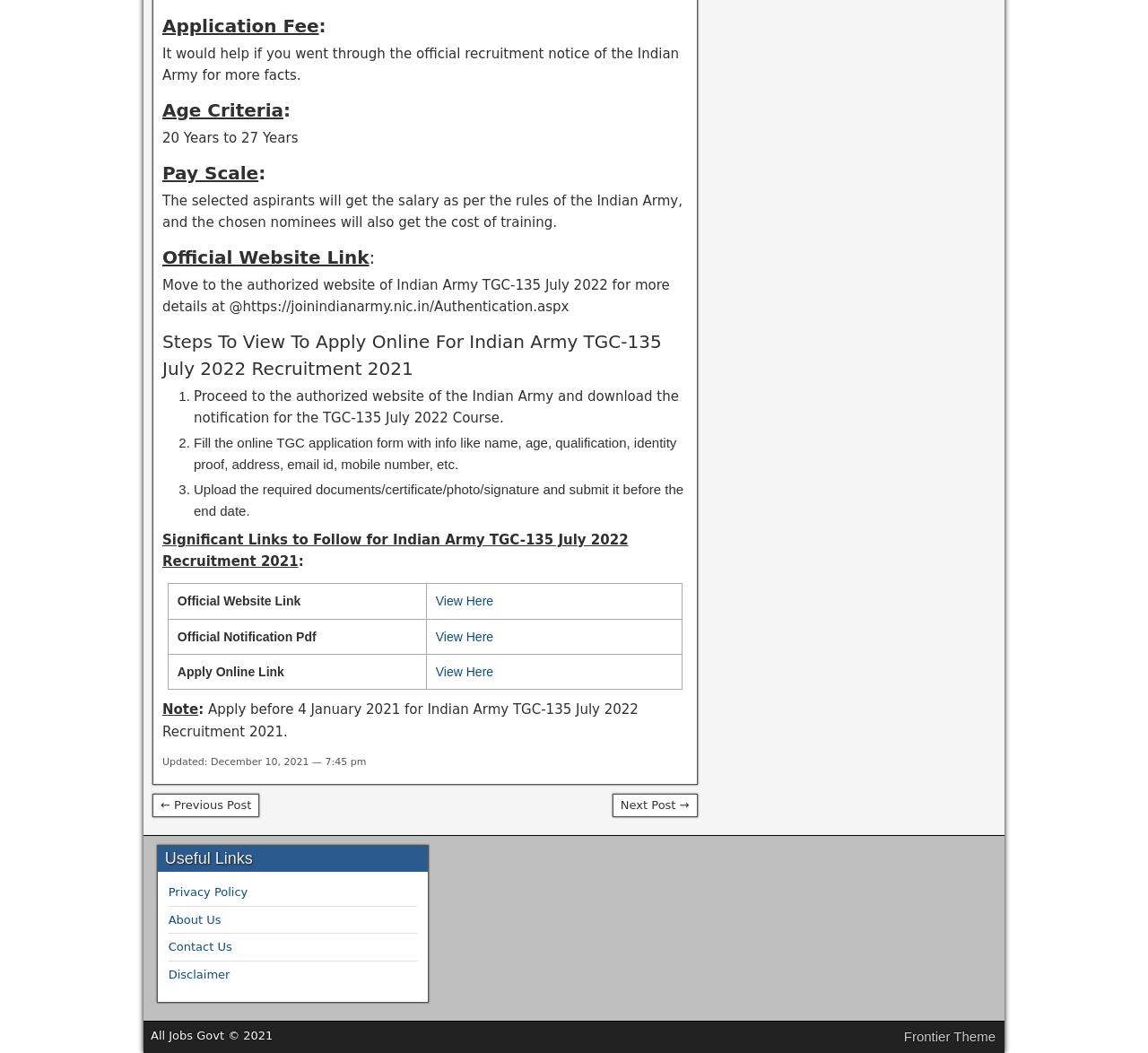What are the steps to view and apply online for Indian Army TGC-135 July 2022?
Please provide a single word or phrase as the answer based on the screenshot.

Three steps